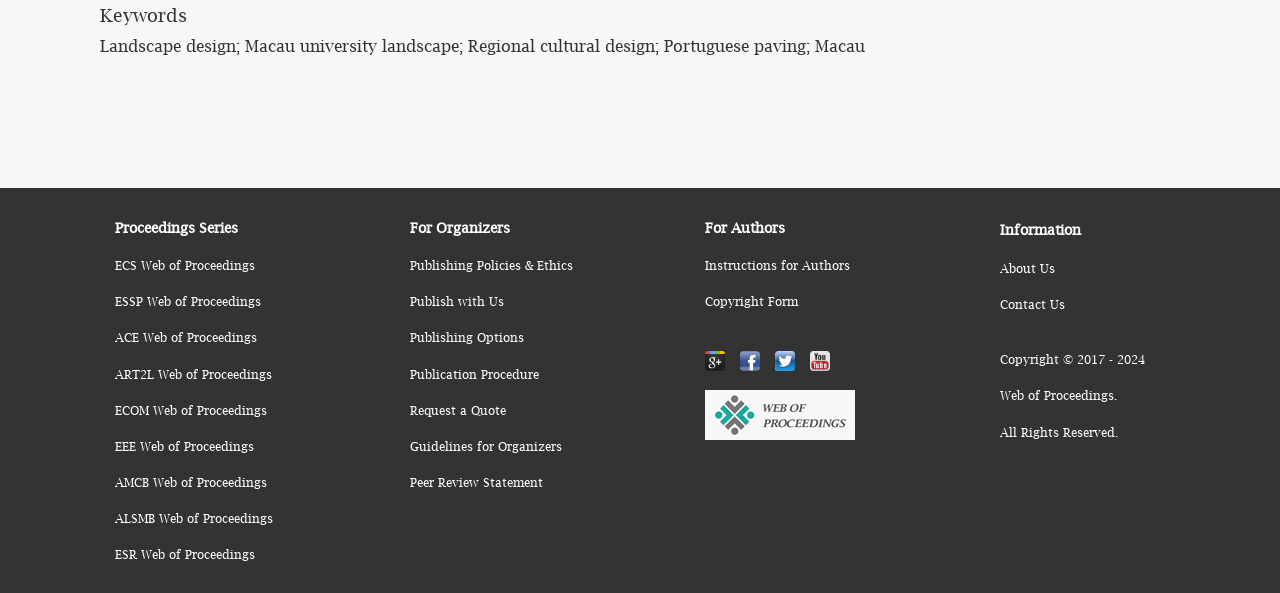Using the details from the image, please elaborate on the following question: What is the name of the publisher?

The name of the publisher is Francis Academic Press, as indicated by the multiple images with the text 'Web of Proceedings - Francis Academic Press'.